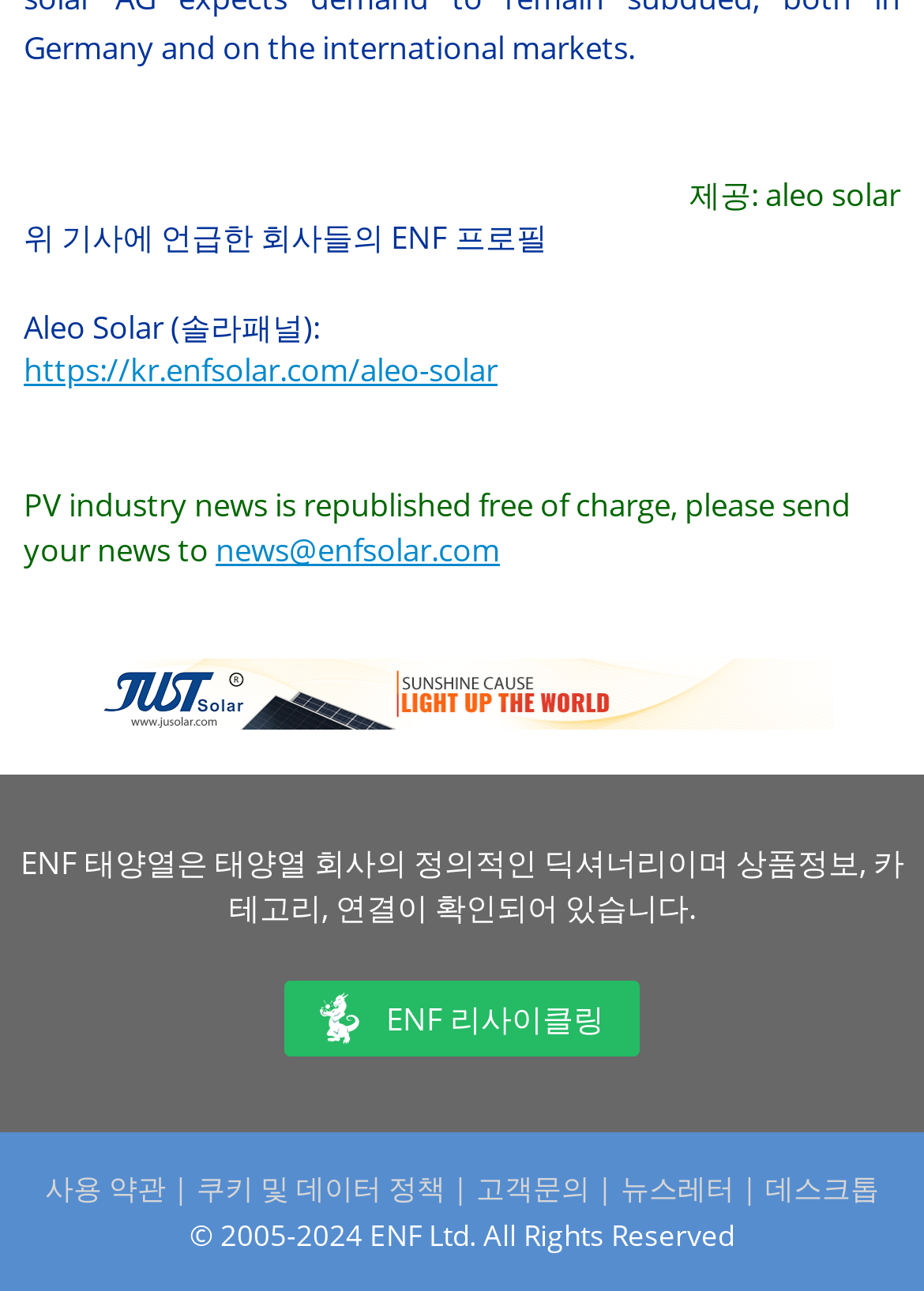Provide a single word or phrase to answer the given question: 
What is the copyright year range of ENF Ltd.?

2005-2024